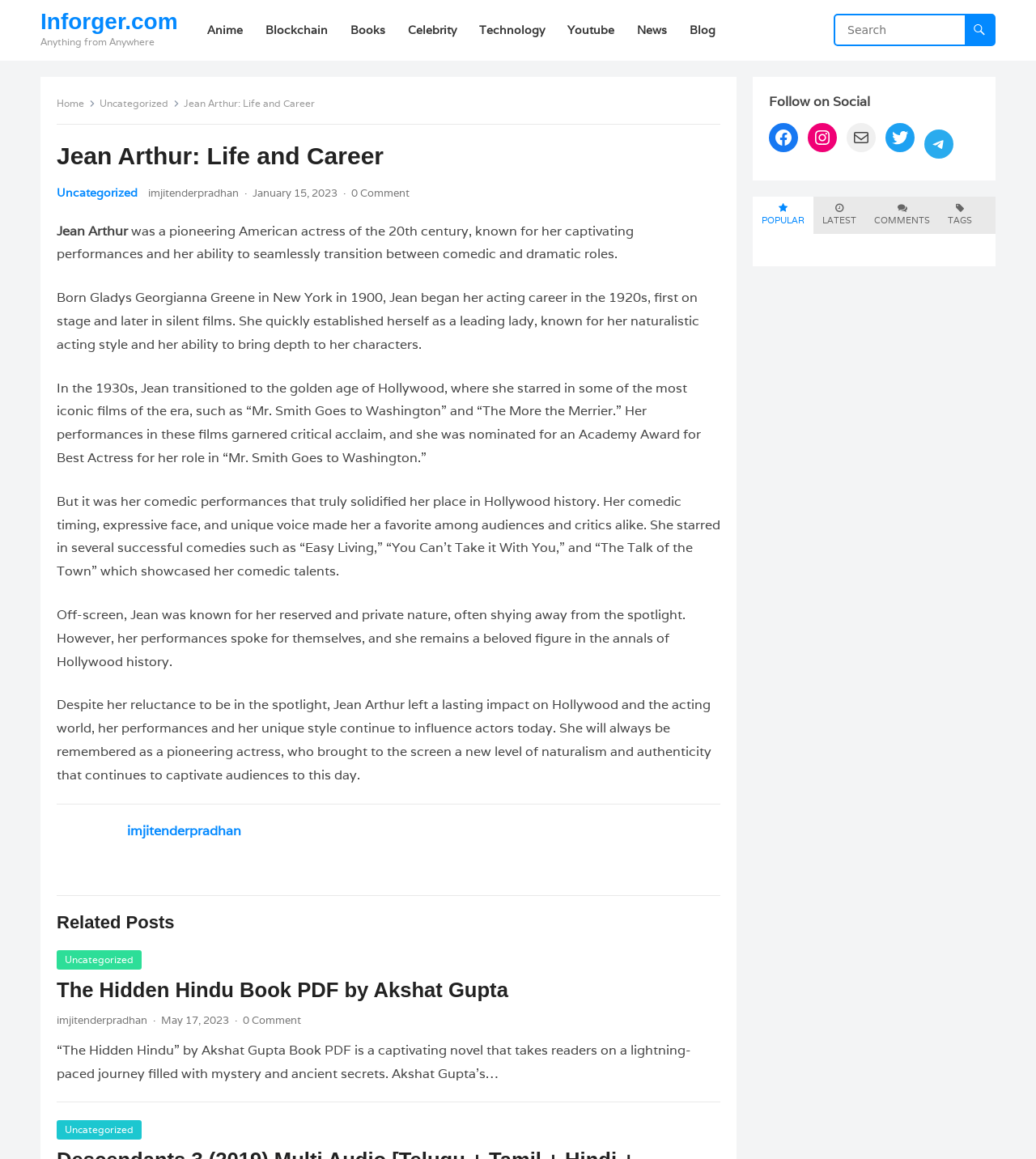Provide the bounding box coordinates of the UI element this sentence describes: "parent_node: Email name="form_fields[email]" placeholder="Email"".

None